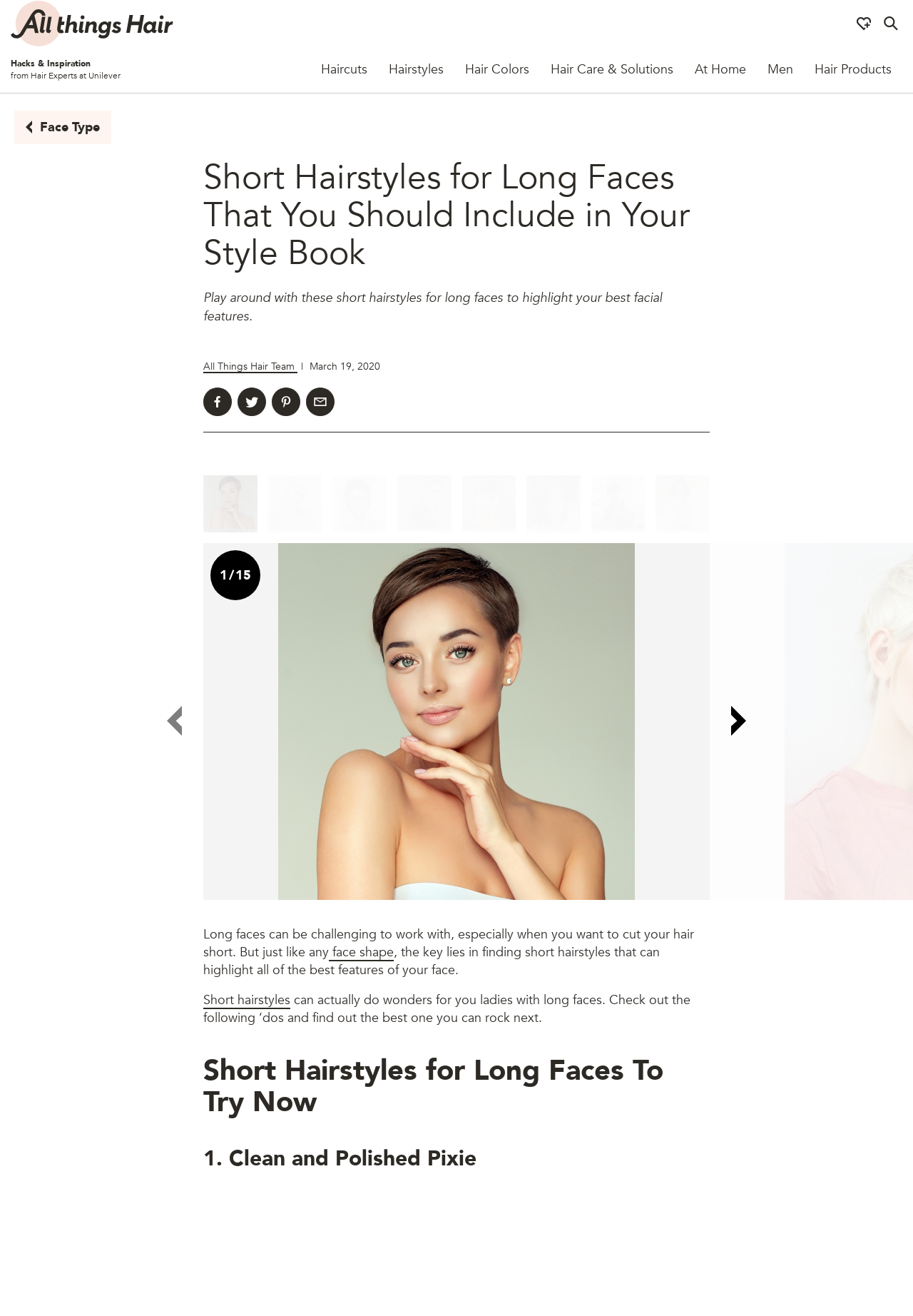Answer with a single word or phrase: 
What is the type of hairstyle being showcased in the figure?

Short dark hair